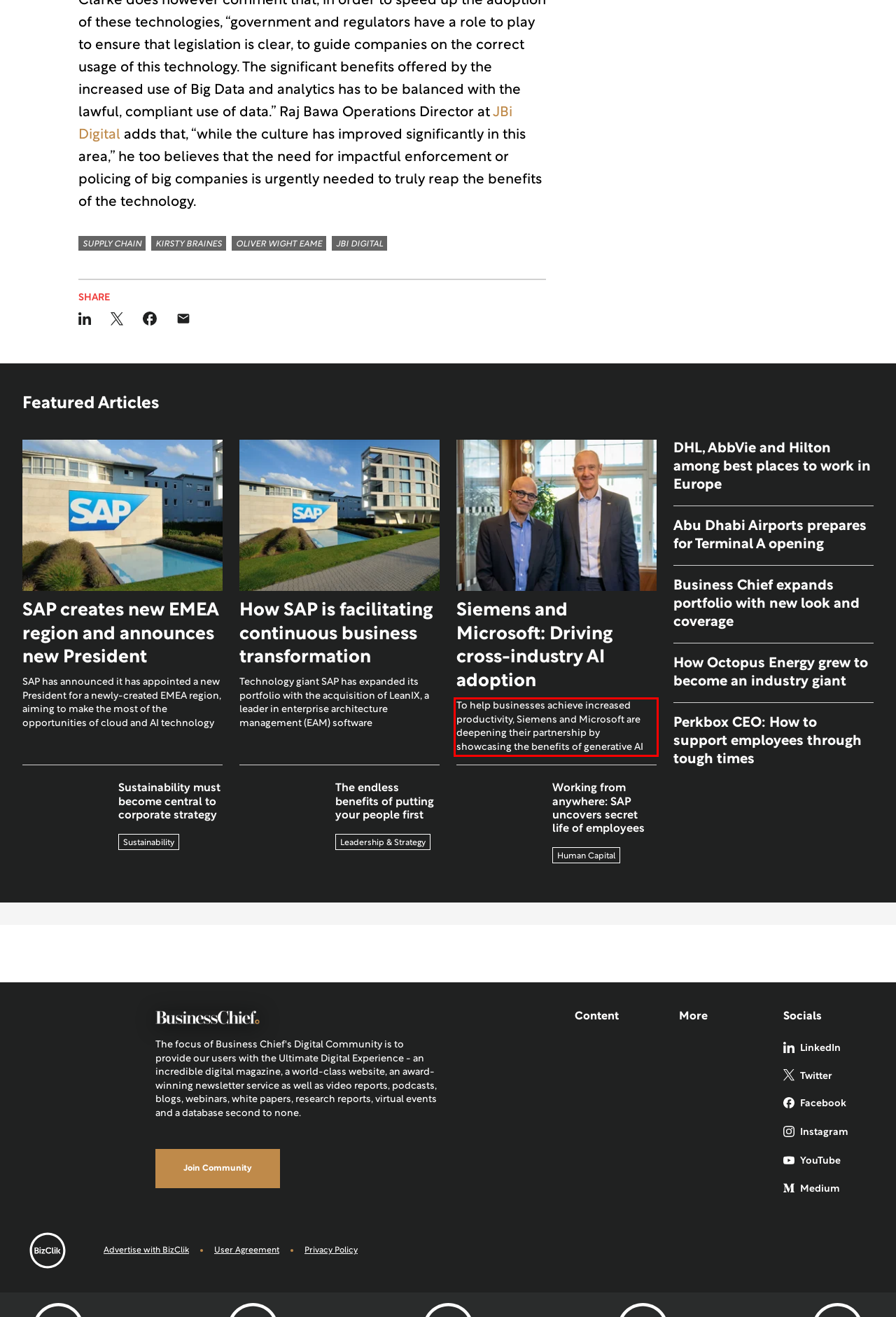Please examine the webpage screenshot containing a red bounding box and use OCR to recognize and output the text inside the red bounding box.

To help businesses achieve increased productivity, Siemens and Microsoft are deepening their partnership by showcasing the benefits of generative AI